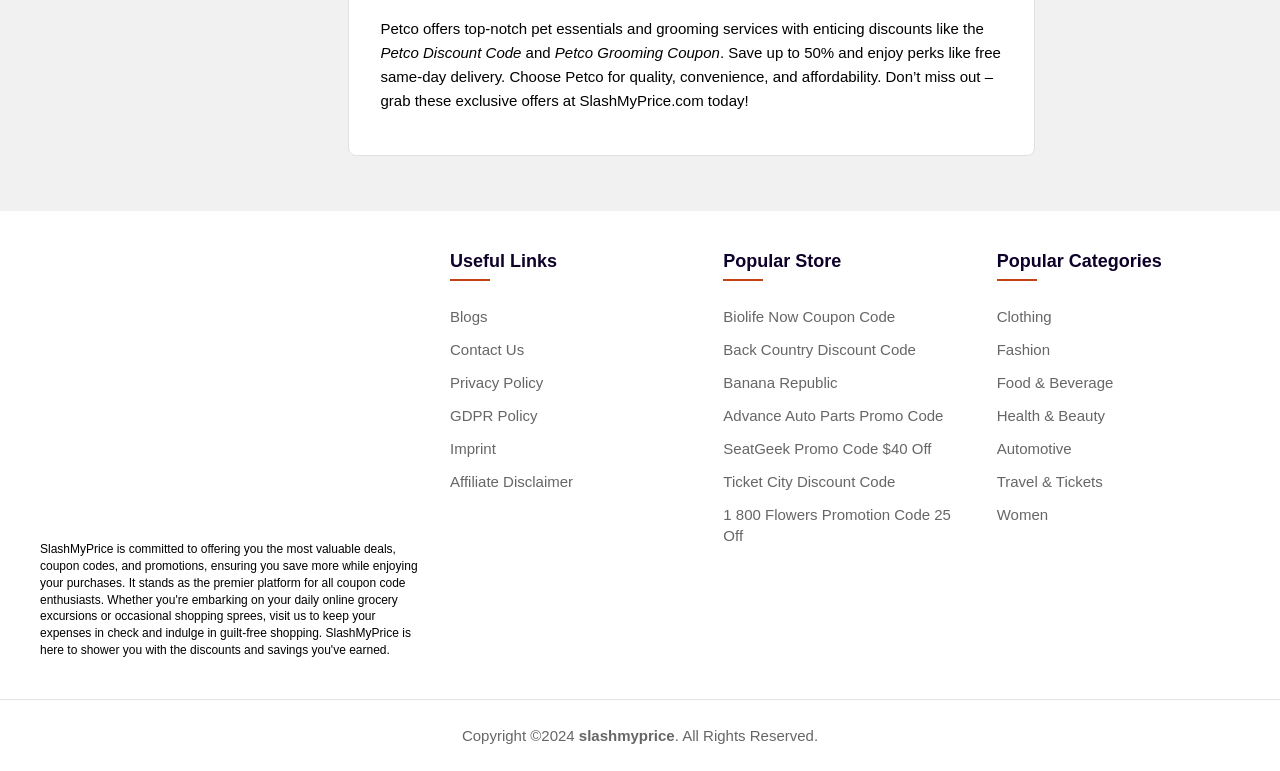Please identify the bounding box coordinates of the element I need to click to follow this instruction: "Visit the Blogs page".

[0.352, 0.399, 0.381, 0.421]